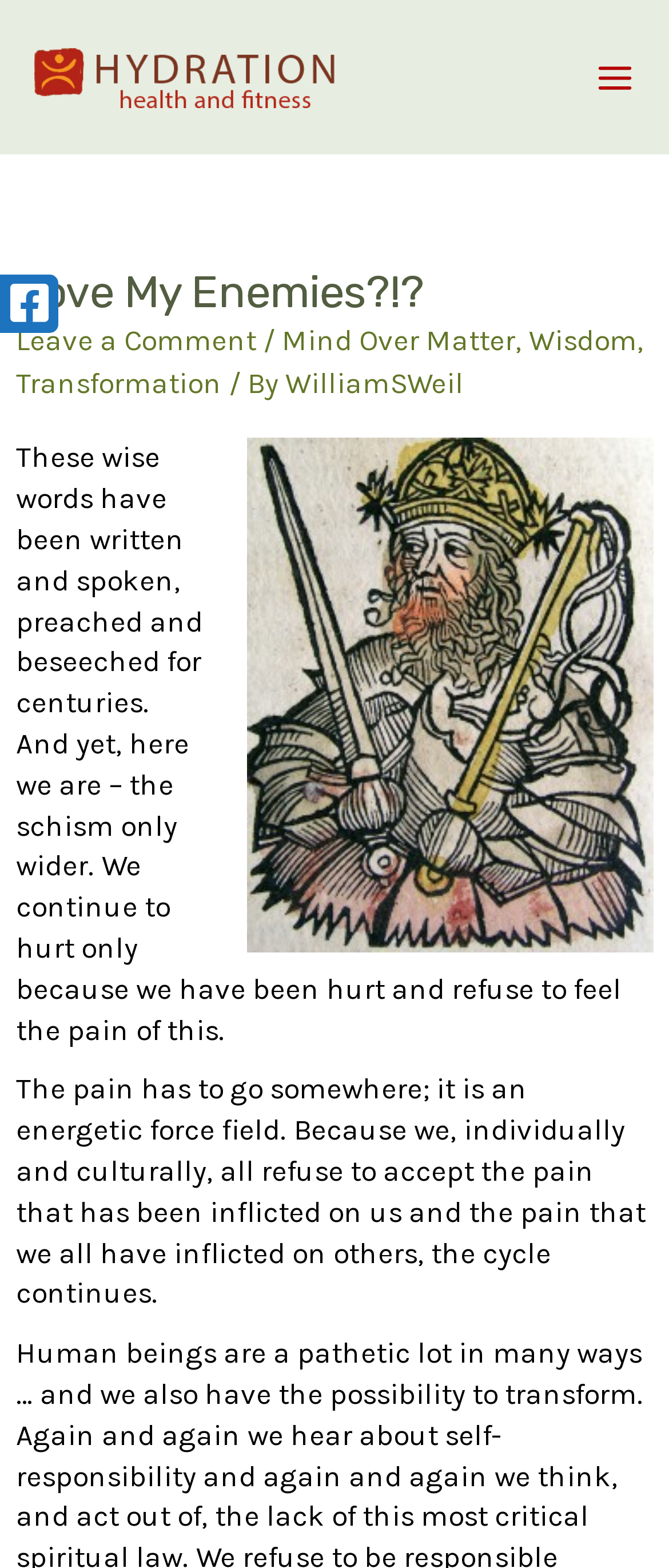Locate the bounding box coordinates of the area to click to fulfill this instruction: "Read the article 'Love My Enemies?!?'". The bounding box should be presented as four float numbers between 0 and 1, in the order [left, top, right, bottom].

[0.024, 0.17, 0.976, 0.204]